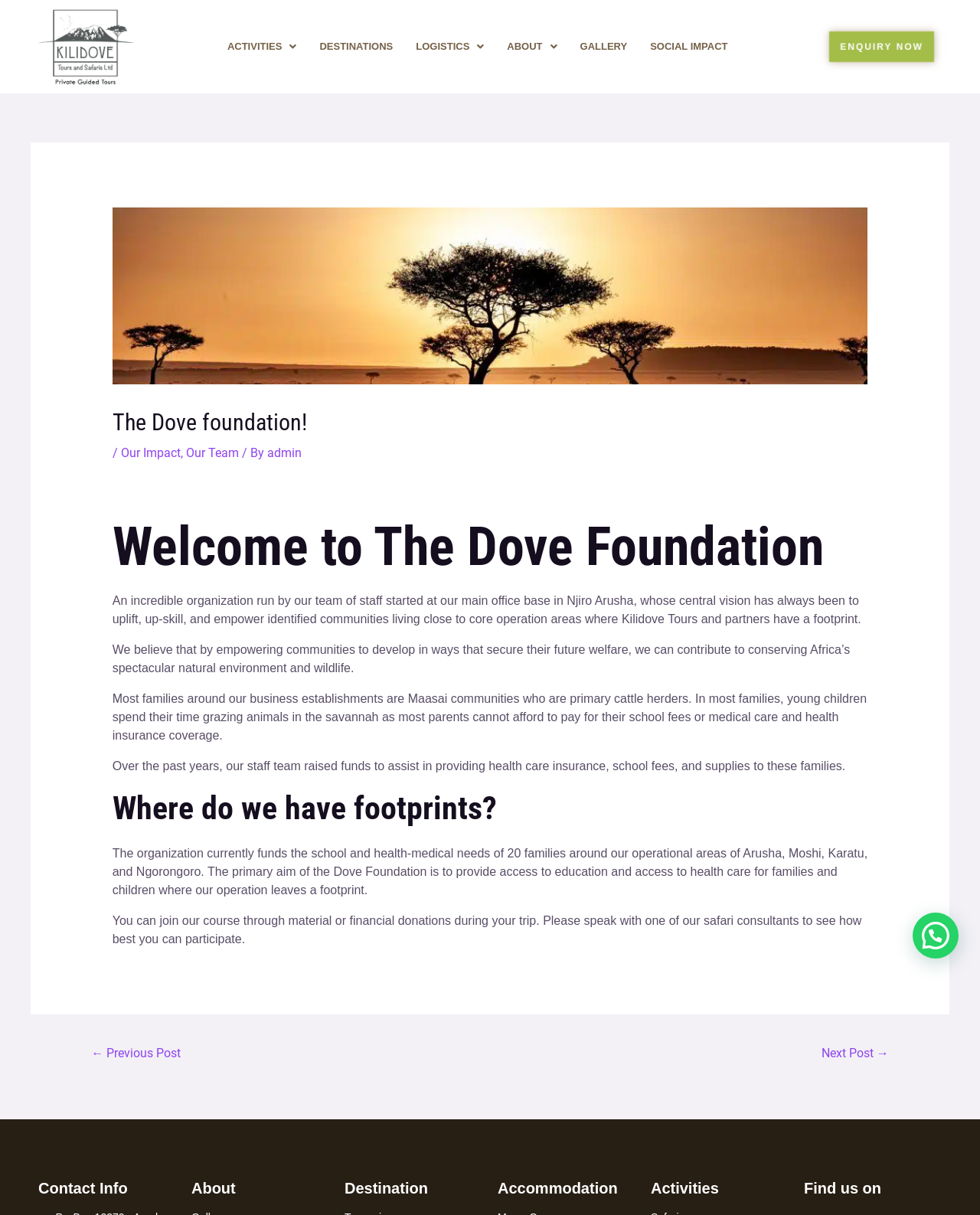Identify the bounding box coordinates of the section that should be clicked to achieve the task described: "Click on the 'ENQUIRY NOW' link".

[0.845, 0.026, 0.953, 0.051]